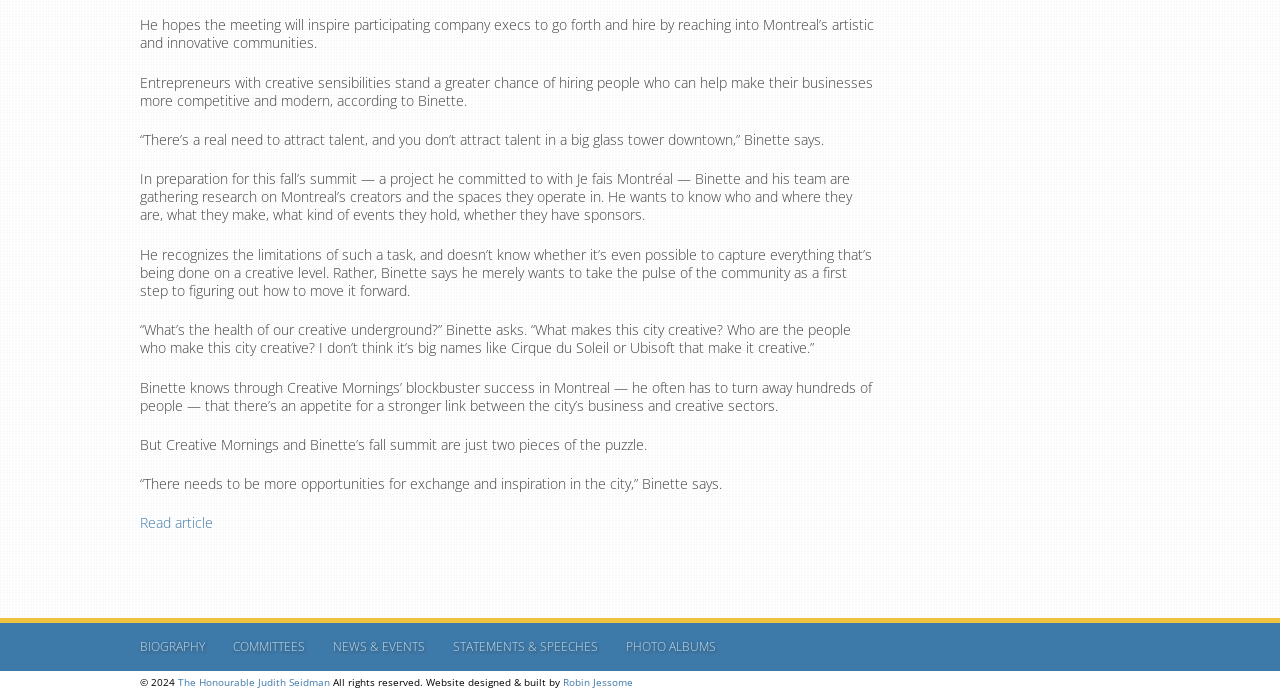Who designed and built the website?
Look at the image and respond with a one-word or short phrase answer.

Robin Jessome